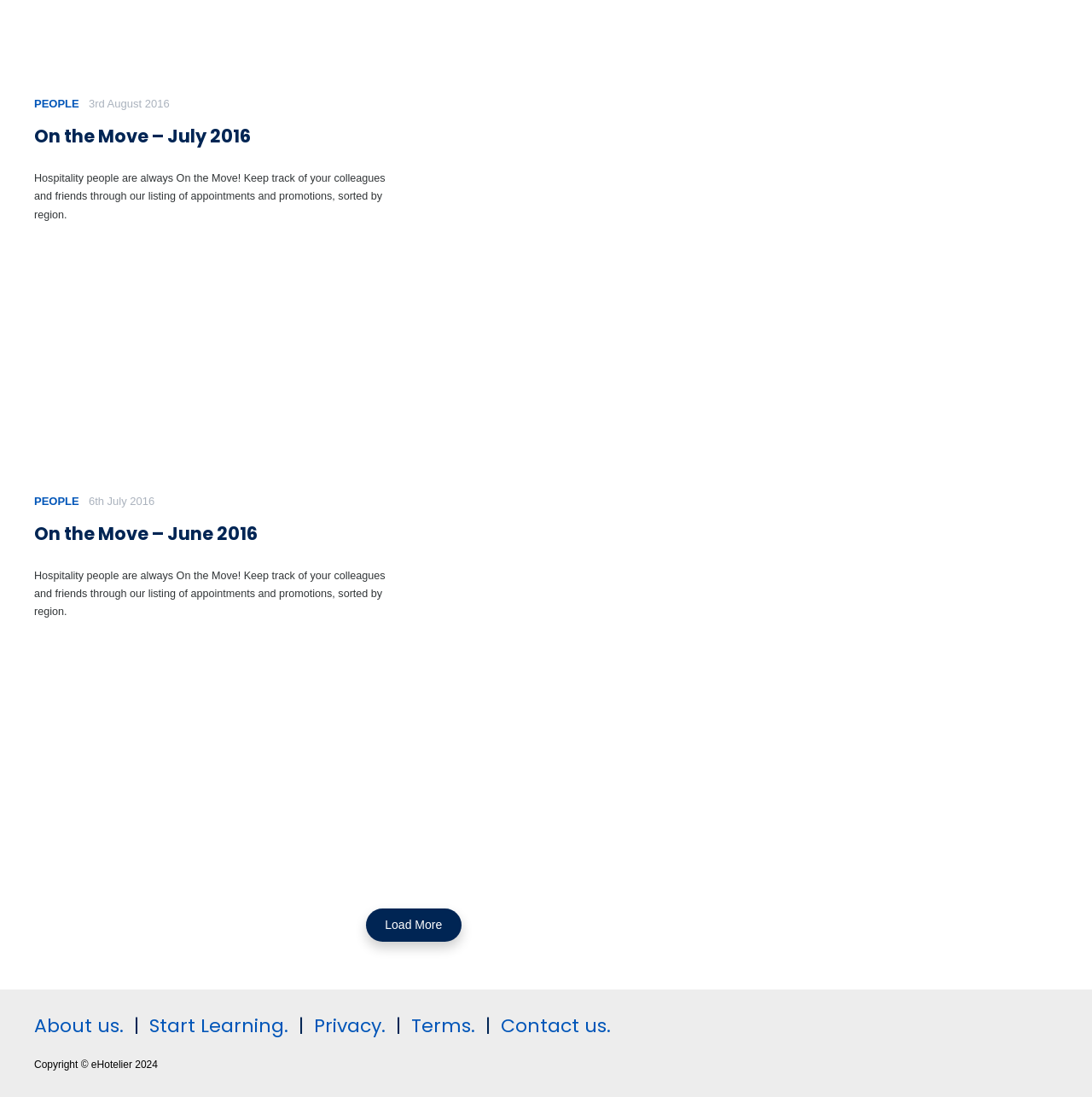Given the description "fashion", provide the bounding box coordinates of the corresponding UI element.

None